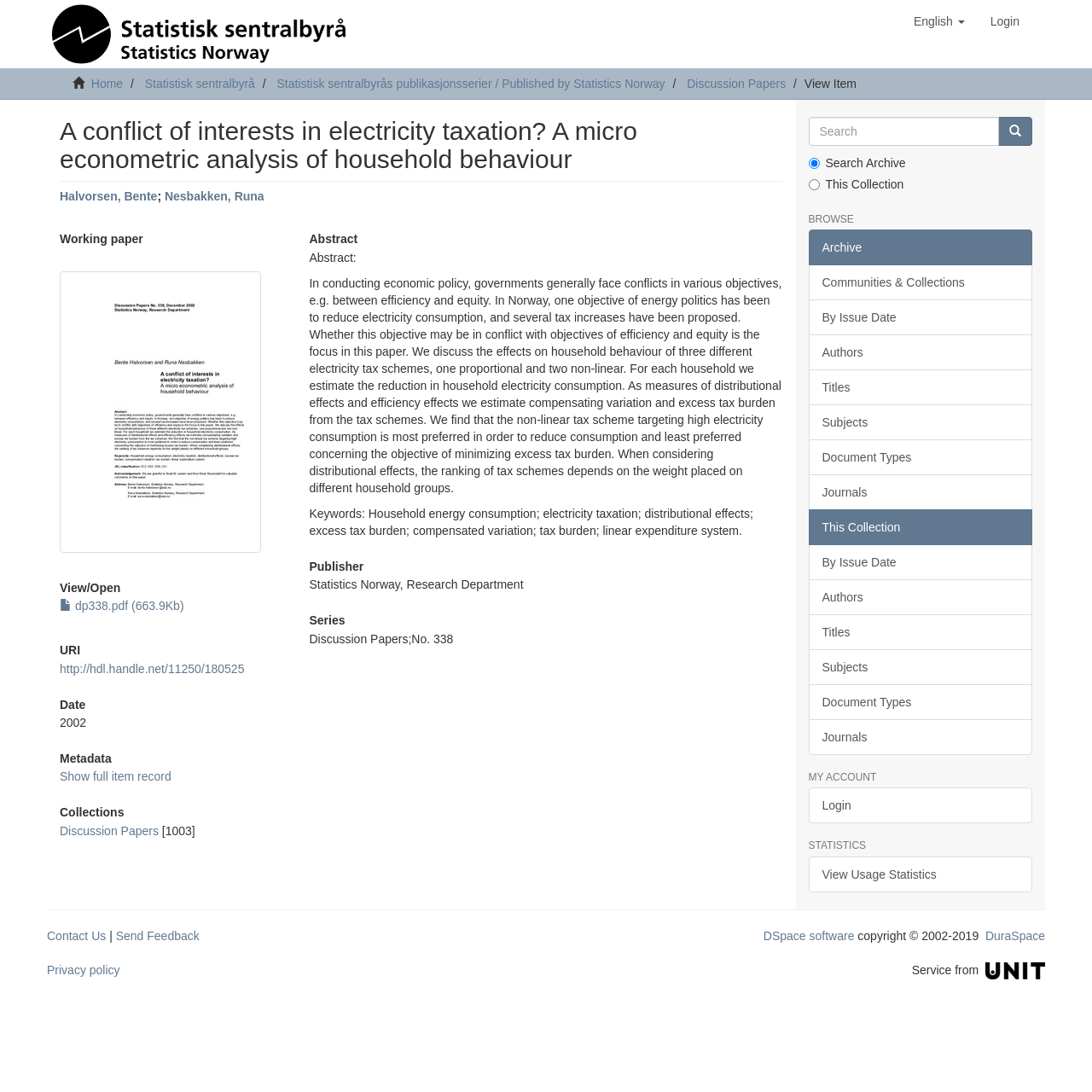Given the element description, predict the bounding box coordinates in the format (top-left x, top-left y, bottom-right x, bottom-right y). Make sure all values are between 0 and 1. Here is the element description: Show full item record

[0.055, 0.705, 0.157, 0.717]